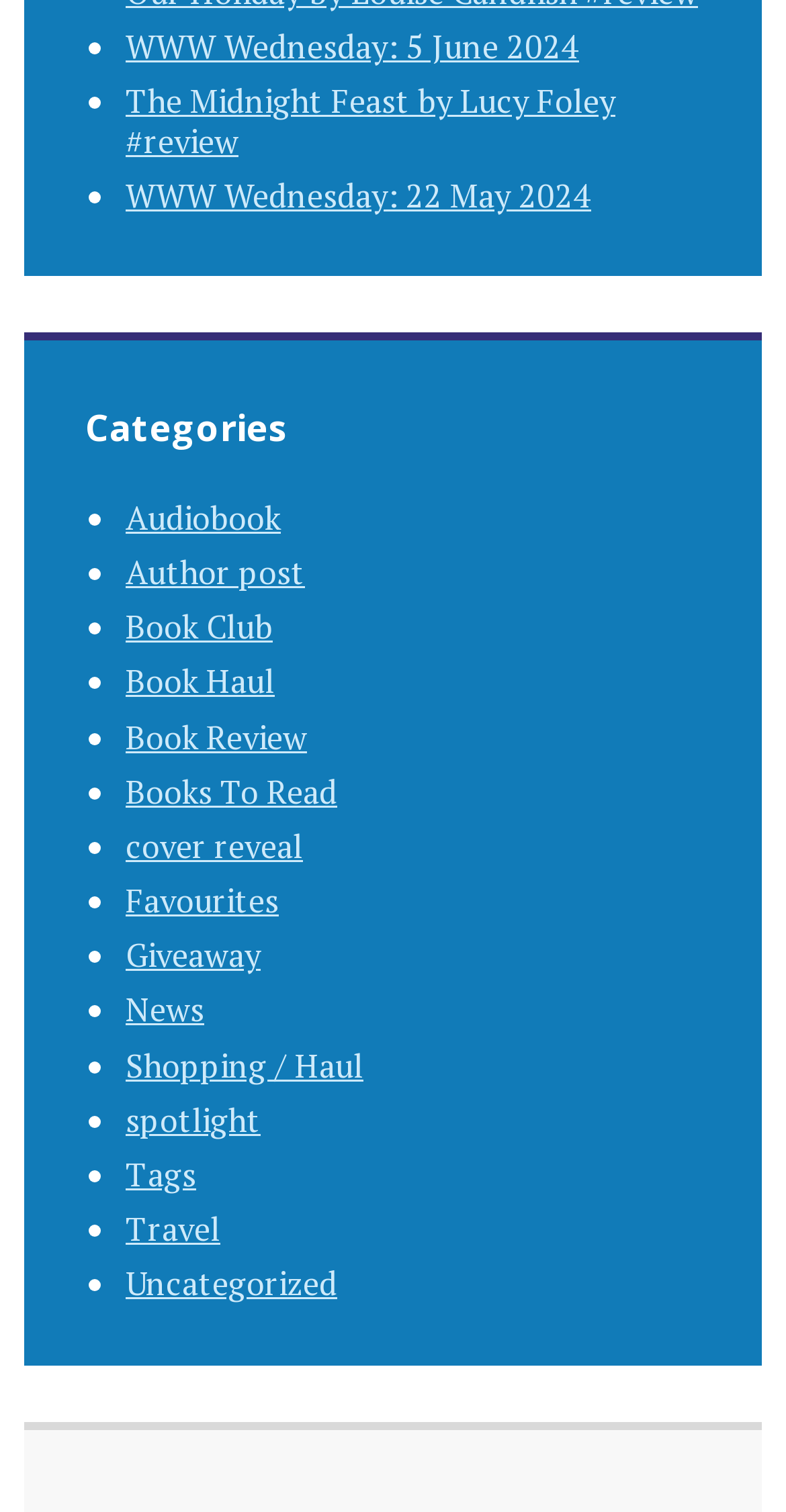Please specify the bounding box coordinates of the area that should be clicked to accomplish the following instruction: "Read The Midnight Feast book review". The coordinates should consist of four float numbers between 0 and 1, i.e., [left, top, right, bottom].

[0.16, 0.052, 0.783, 0.107]